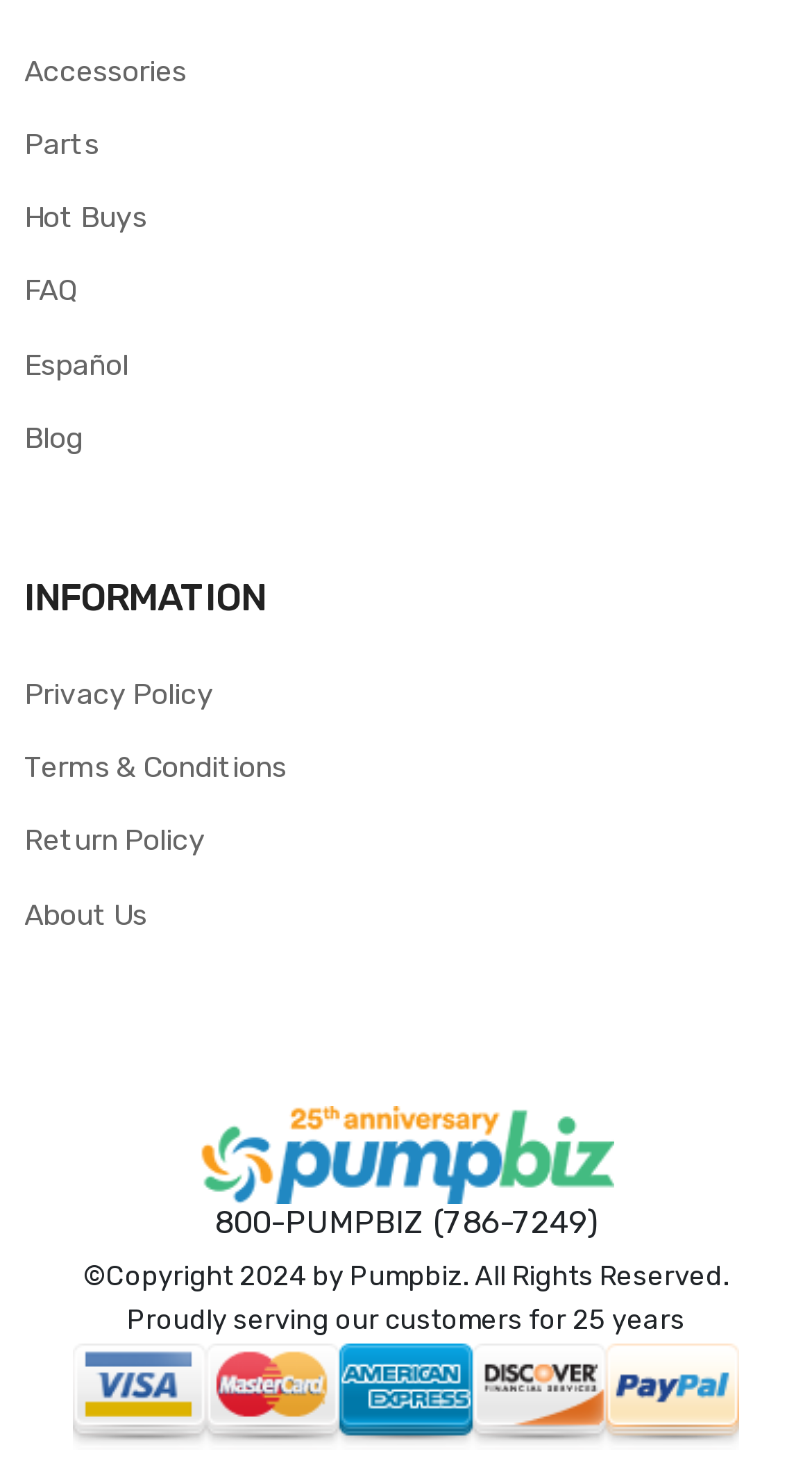Provide a one-word or short-phrase answer to the question:
What is the copyright year of Pumpbiz?

2024